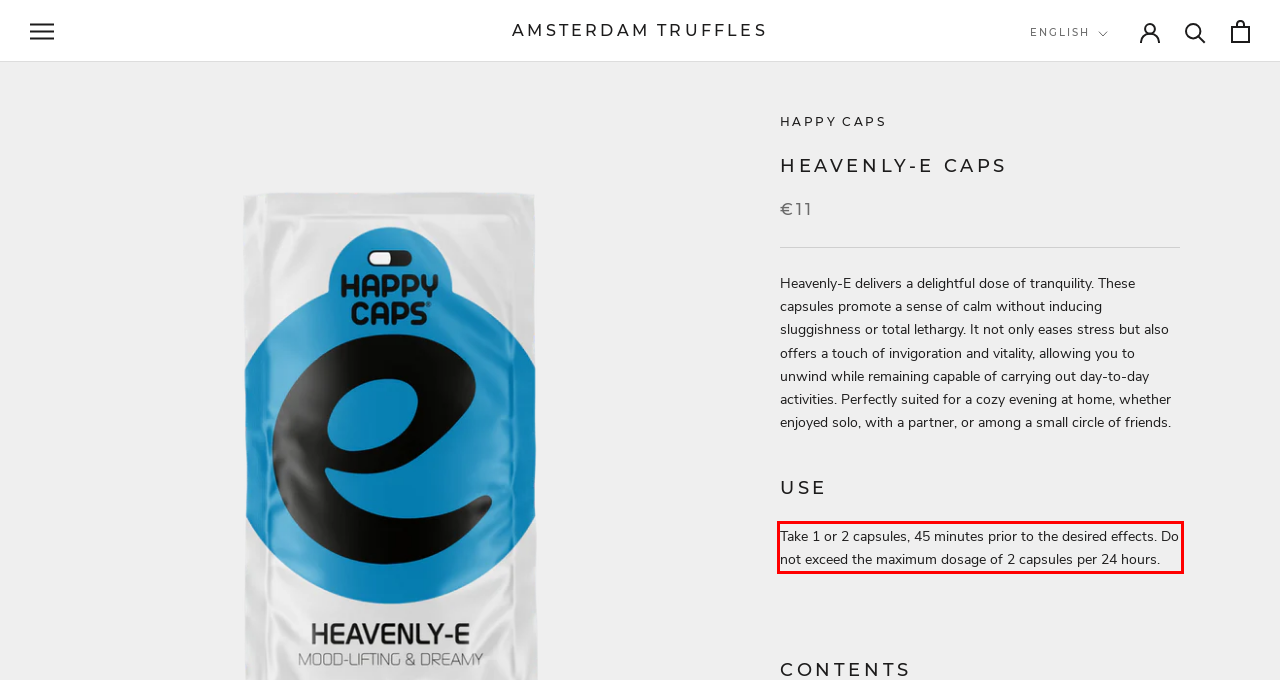Using the provided screenshot, read and generate the text content within the red-bordered area.

Take 1 or 2 capsules, 45 minutes prior to the desired effects. Do not exceed the maximum dosage of 2 capsules per 24 hours.